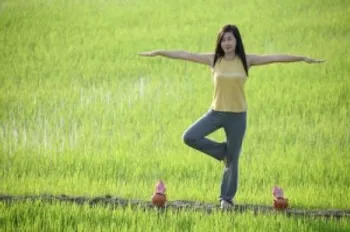What is the woman doing in the image?
Please ensure your answer to the question is detailed and covers all necessary aspects.

The woman in the image is engaged in a yoga practice, standing in a balanced pose with one leg bent and lifted to the side, and arms extended horizontally, showcasing her focus and connection with nature.